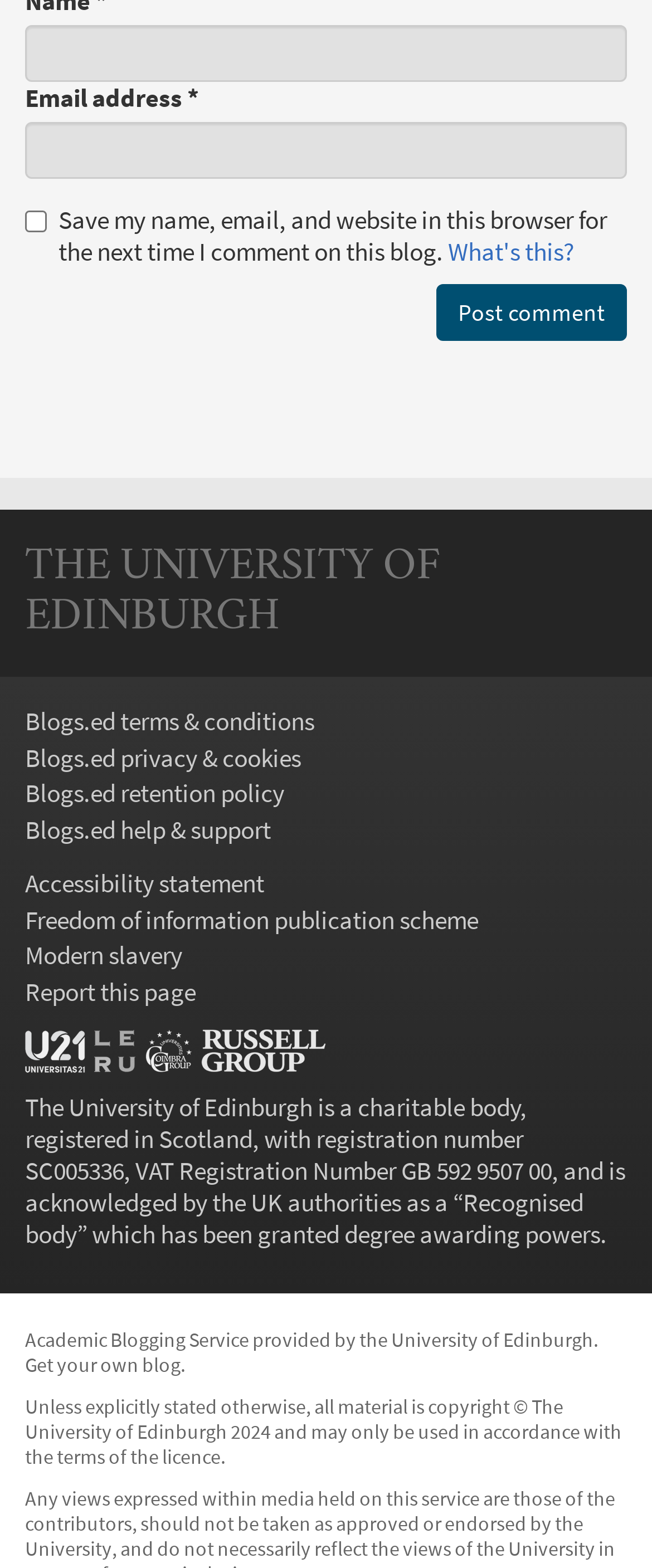Find the bounding box coordinates for the HTML element described as: "Get your own blog". The coordinates should consist of four float values between 0 and 1, i.e., [left, top, right, bottom].

[0.038, 0.862, 0.277, 0.878]